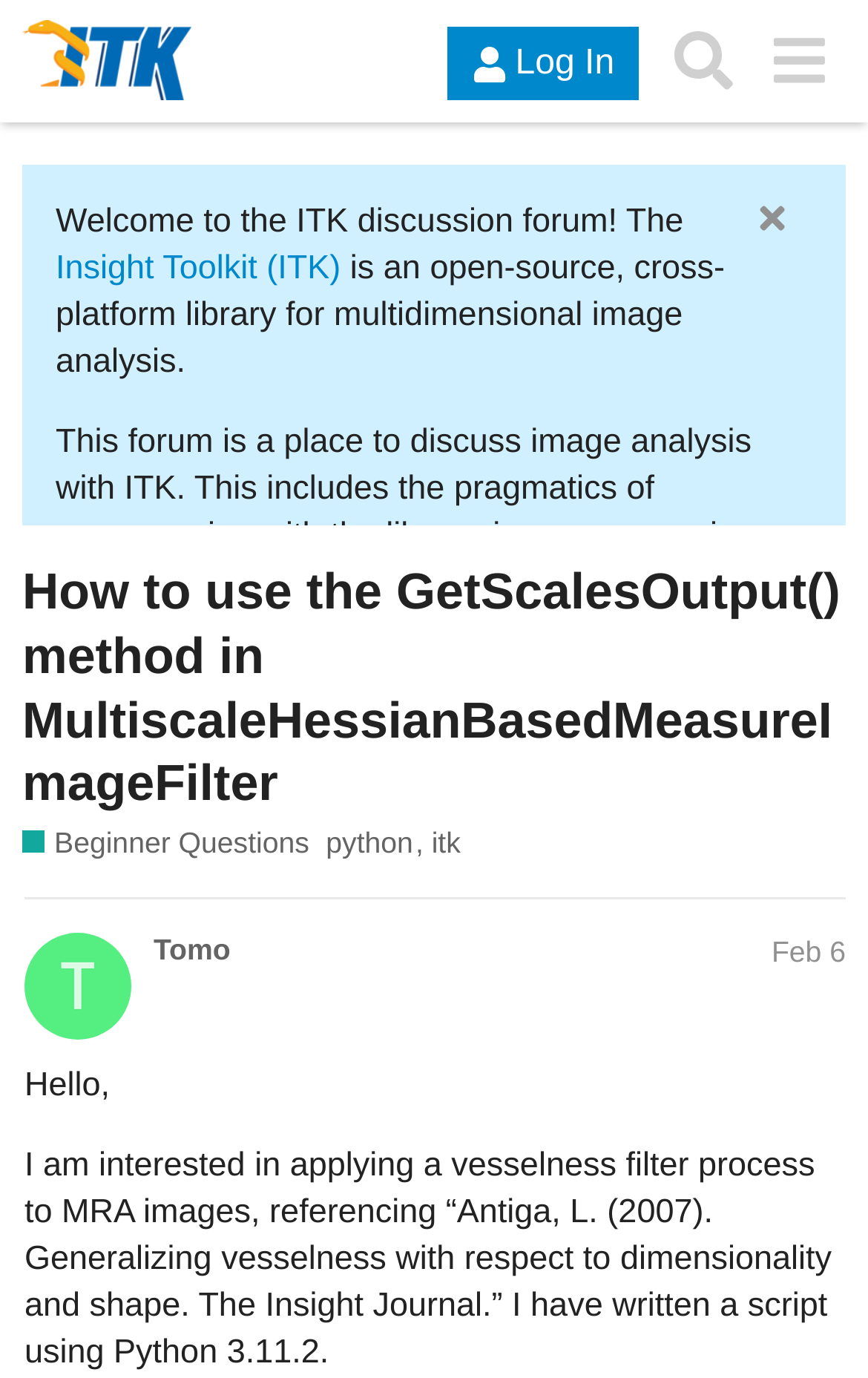Identify the bounding box coordinates of the element that should be clicked to fulfill this task: "Visit the open source Scientific Community Image Forum". The coordinates should be provided as four float numbers between 0 and 1, i.e., [left, top, right, bottom].

[0.064, 0.913, 0.78, 0.974]